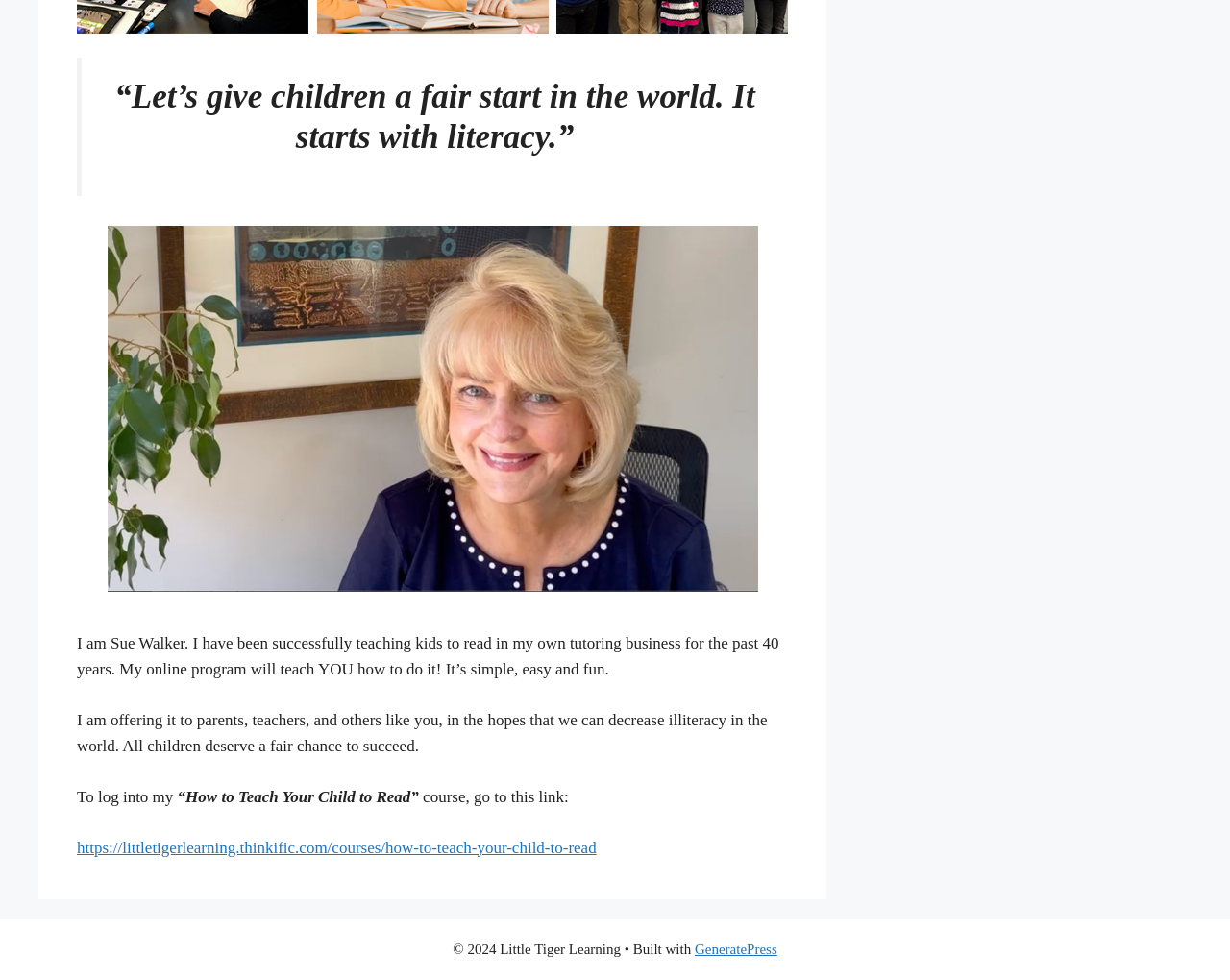Locate the bounding box of the UI element based on this description: "GeneratePress". Provide four float numbers between 0 and 1 as [left, top, right, bottom].

[0.565, 0.96, 0.632, 0.976]